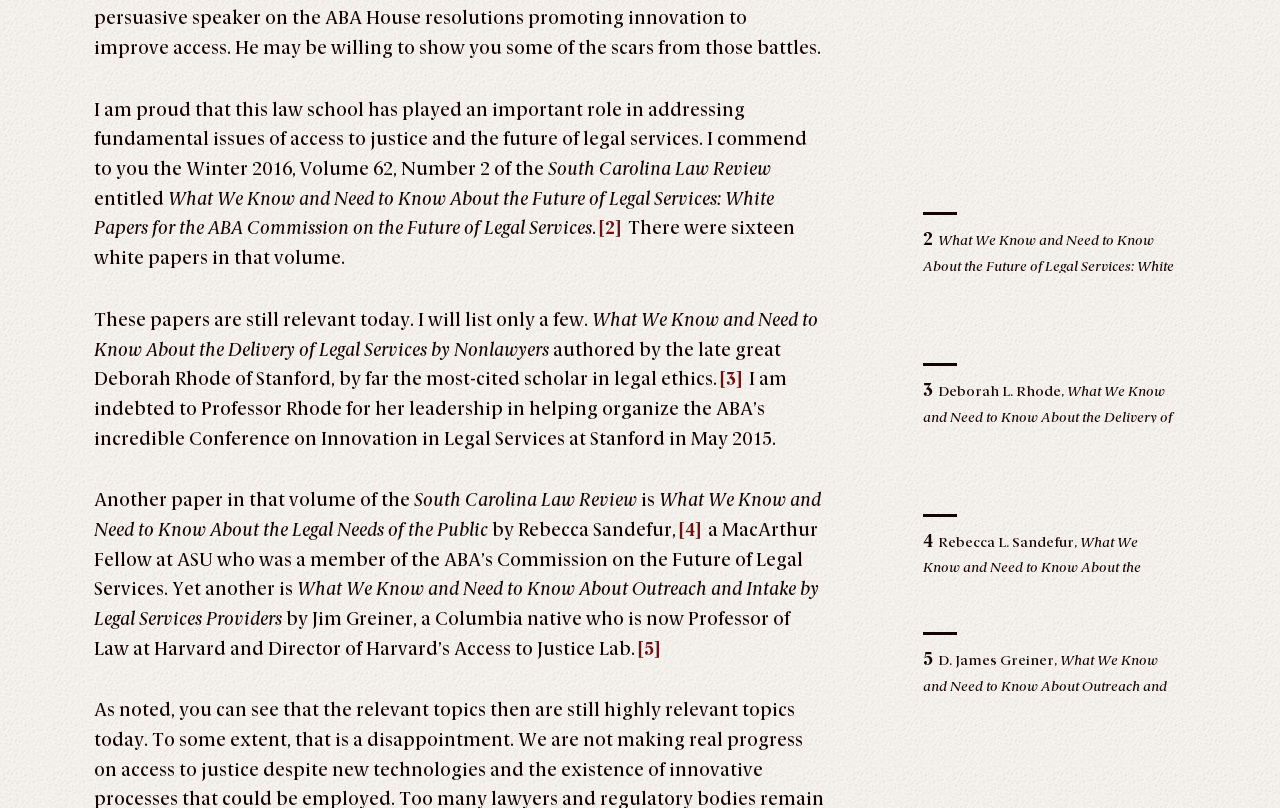Observe the image and answer the following question in detail: In which year was the ABA’s incredible Conference on Innovation in Legal Services held?

The text mentions 'I am indebted to Professor Rhode for her leadership in helping organize the ABA’s incredible Conference on Innovation in Legal Services at Stanford in May 2015.' which indicates that the conference was held in 2015.